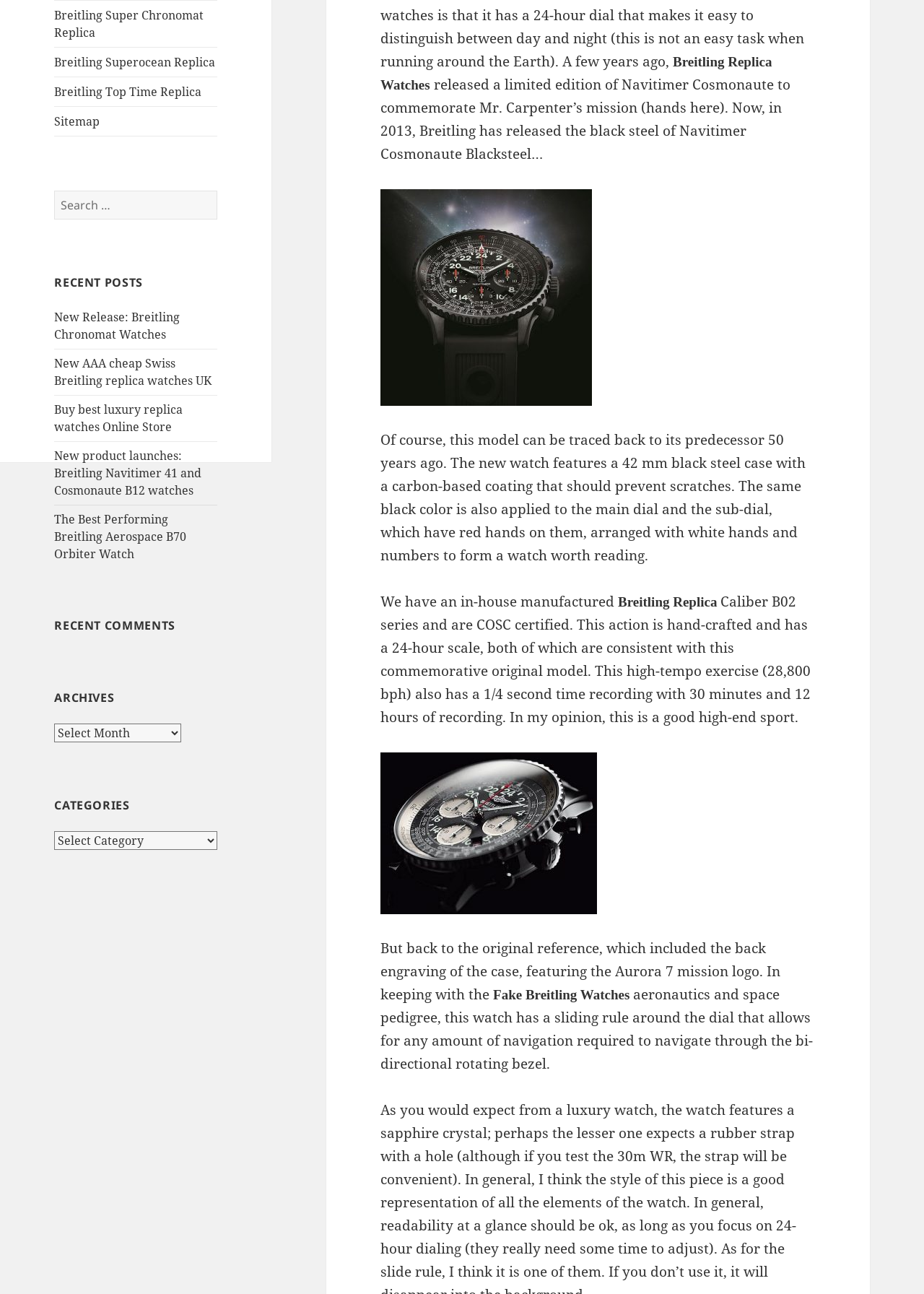Find the coordinates for the bounding box of the element with this description: "Sitemap".

[0.059, 0.082, 0.235, 0.105]